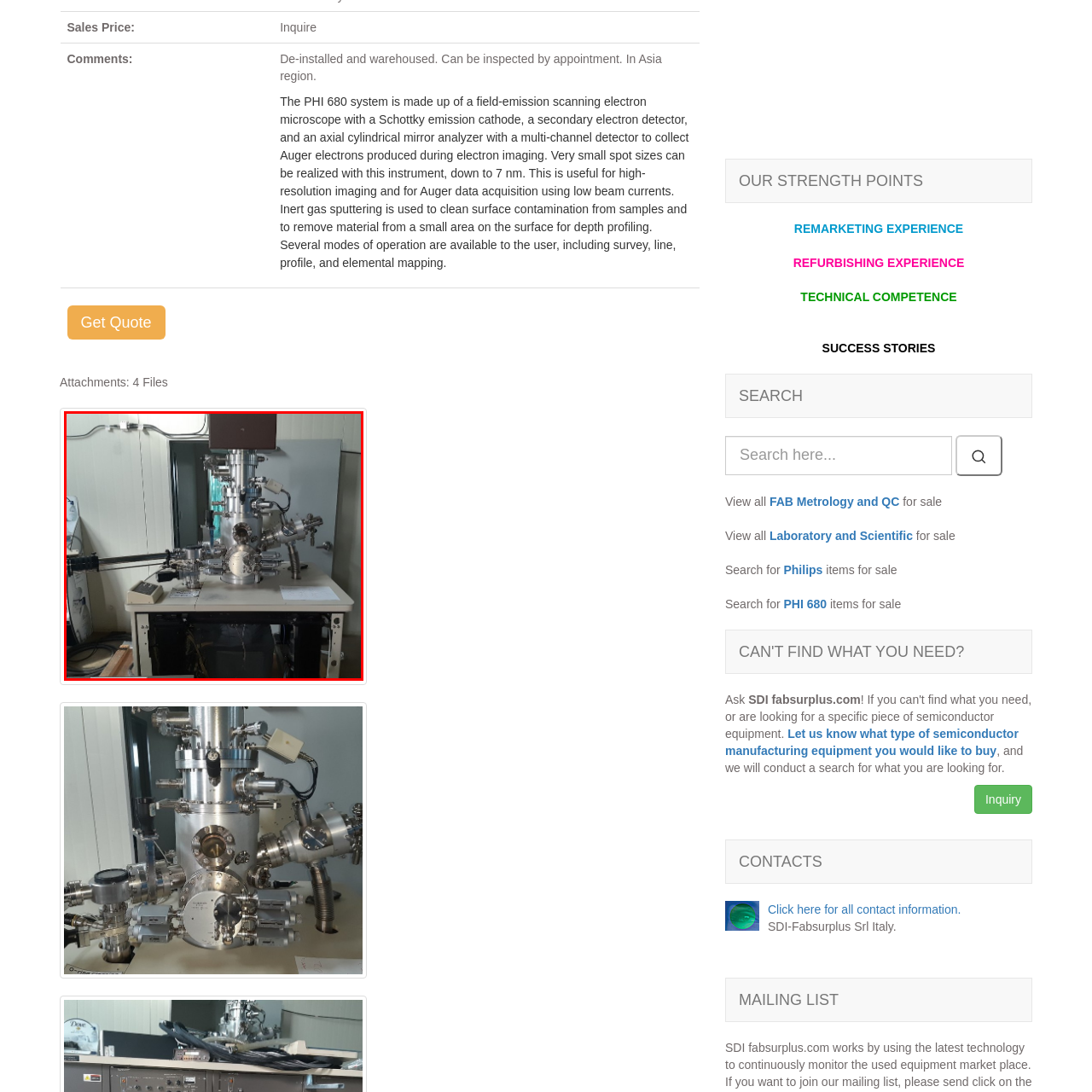What is the minimum spot size achievable by the PHI 680?
Carefully look at the image inside the red bounding box and answer the question in a detailed manner using the visual details present.

According to the caption, the PHI 680 has capabilities to achieve extremely small spot sizes down to 7 nm, making it ideal for applications requiring detailed surface analysis and elemental mapping.